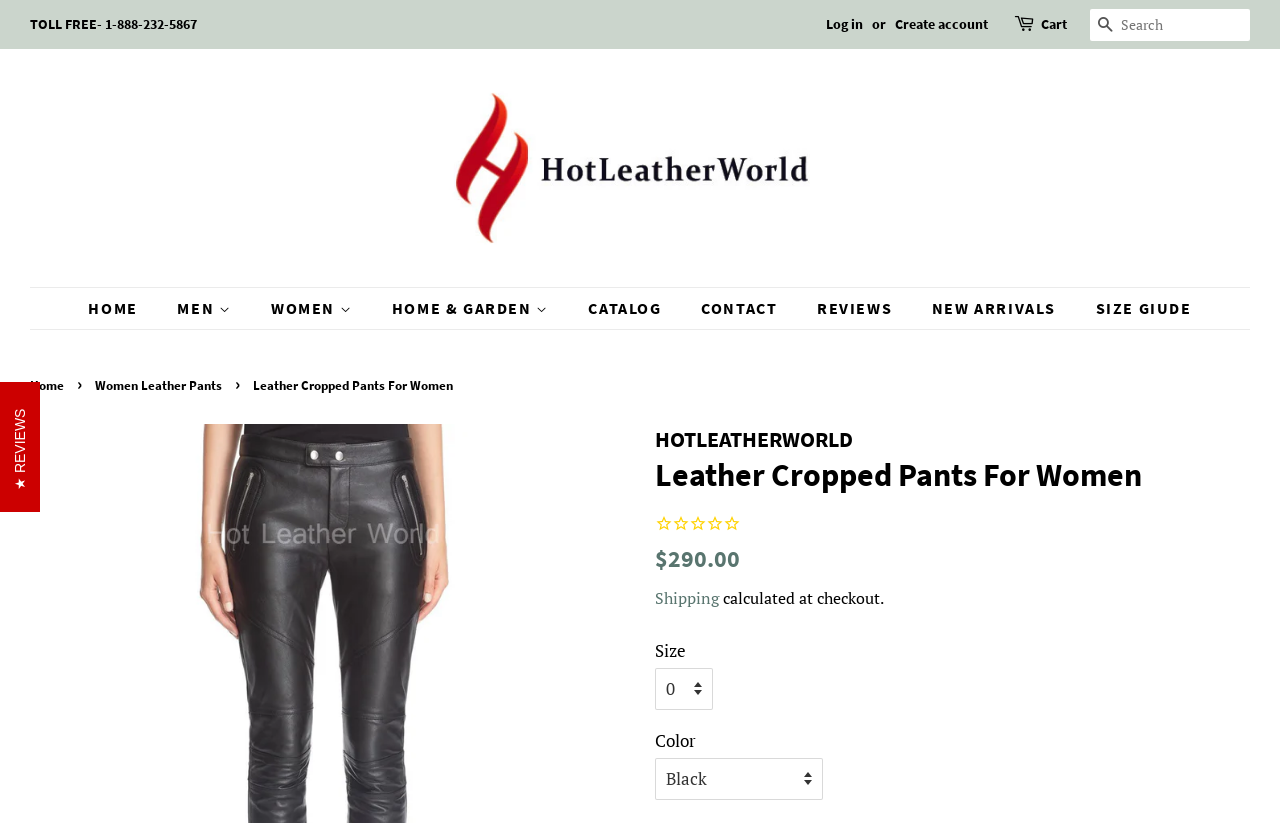Please identify the bounding box coordinates of the area that needs to be clicked to fulfill the following instruction: "Check product reviews."

[0.009, 0.496, 0.022, 0.575]